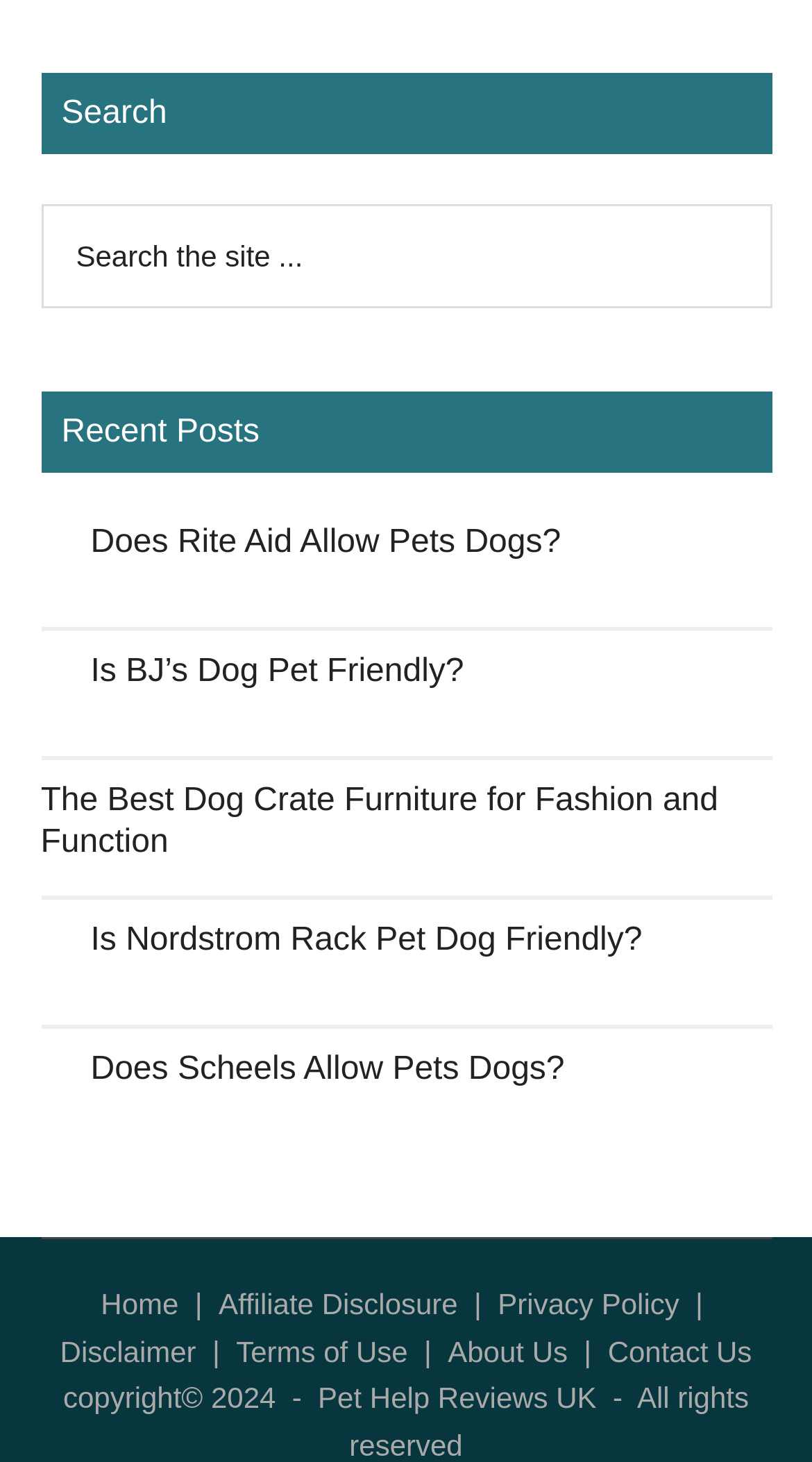Please find the bounding box coordinates of the element's region to be clicked to carry out this instruction: "Visit 'Pet Help Reviews UK' website".

[0.392, 0.945, 0.735, 0.968]